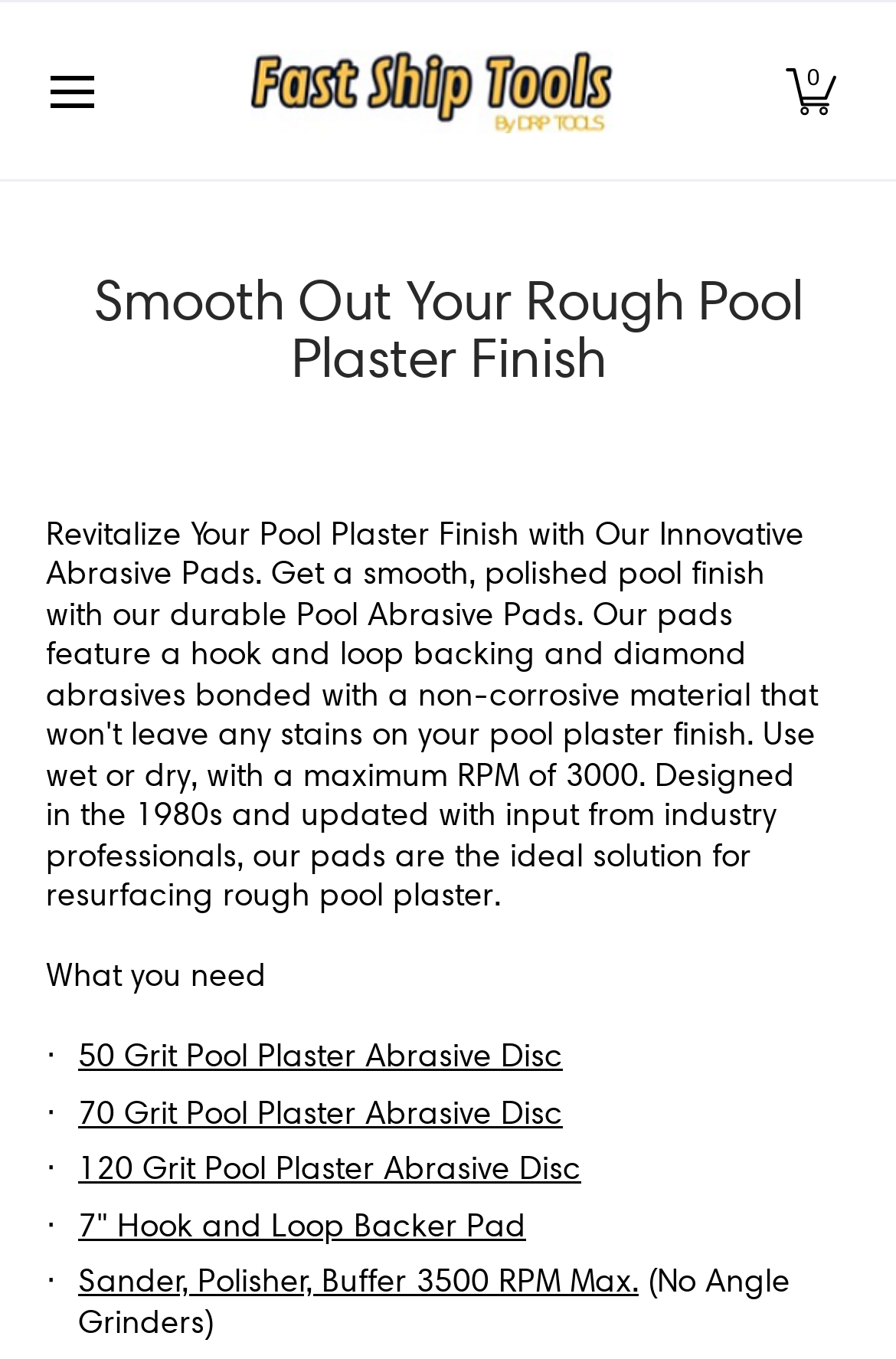For the given element description title="Fast Ship Tools", determine the bounding box coordinates of the UI element. The coordinates should follow the format (top-left x, top-left y, bottom-right x, bottom-right y) and be within the range of 0 to 1.

[0.278, 0.019, 0.688, 0.115]